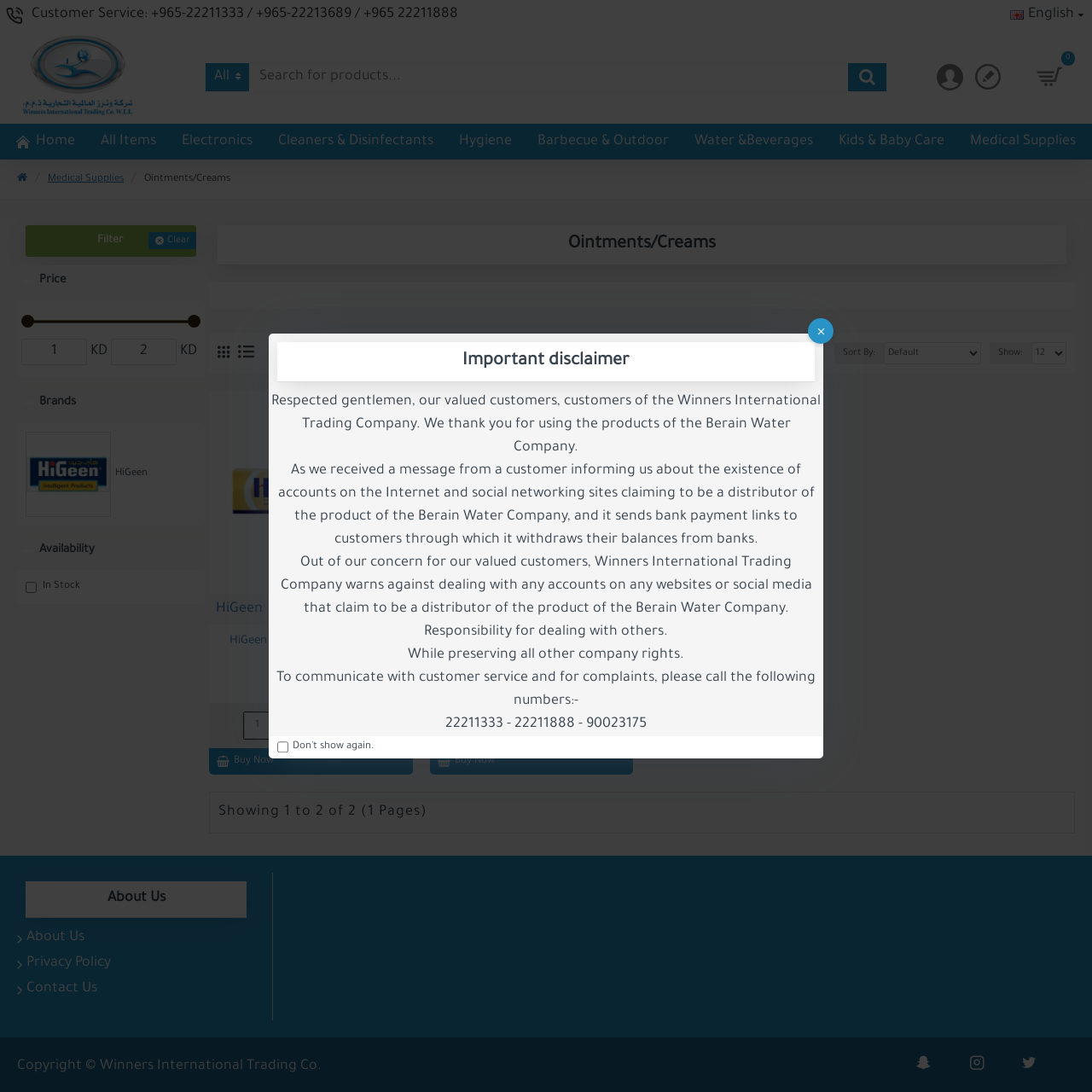Generate a thorough caption detailing the webpage content.

This webpage is about Ointments/Creams, specifically showcasing products from the Berain Water Company. At the top, there is a button with an icon and a static text "Important disclaimer" followed by a paragraph of text warning customers about fake distributors on the internet and social media. Below this, there is a checkbox labeled "Don't show again" and a customer service contact information section with phone numbers.

On the top-right corner, there is a language selection button labeled "English English" with a flag icon. Below this, there is a search bar with a magnifying glass icon and a button labeled "Search for products...". 

On the left side, there is a navigation menu with links to different categories such as "Electronics", "Cleaners & Disinfectants", "Hygiene", and more. Below this, there is a filter section with options to sort by price, brand, and availability.

The main content area displays a list of products, each with an image, product name, brand, price, and options to add to cart or buy now. There are two products listed, both from the HiGeen brand: HiGeen Harrar Massage Cream 120ML and HiGeen Barrad Massage Cream 120ML.

At the bottom of the page, there is a pagination section showing that there are 2 products out of 2, with 1 page. Below this, there is a footer section with links to "About Us", "Privacy Policy", and "Contact Us", as well as a copyright notice and social media links.